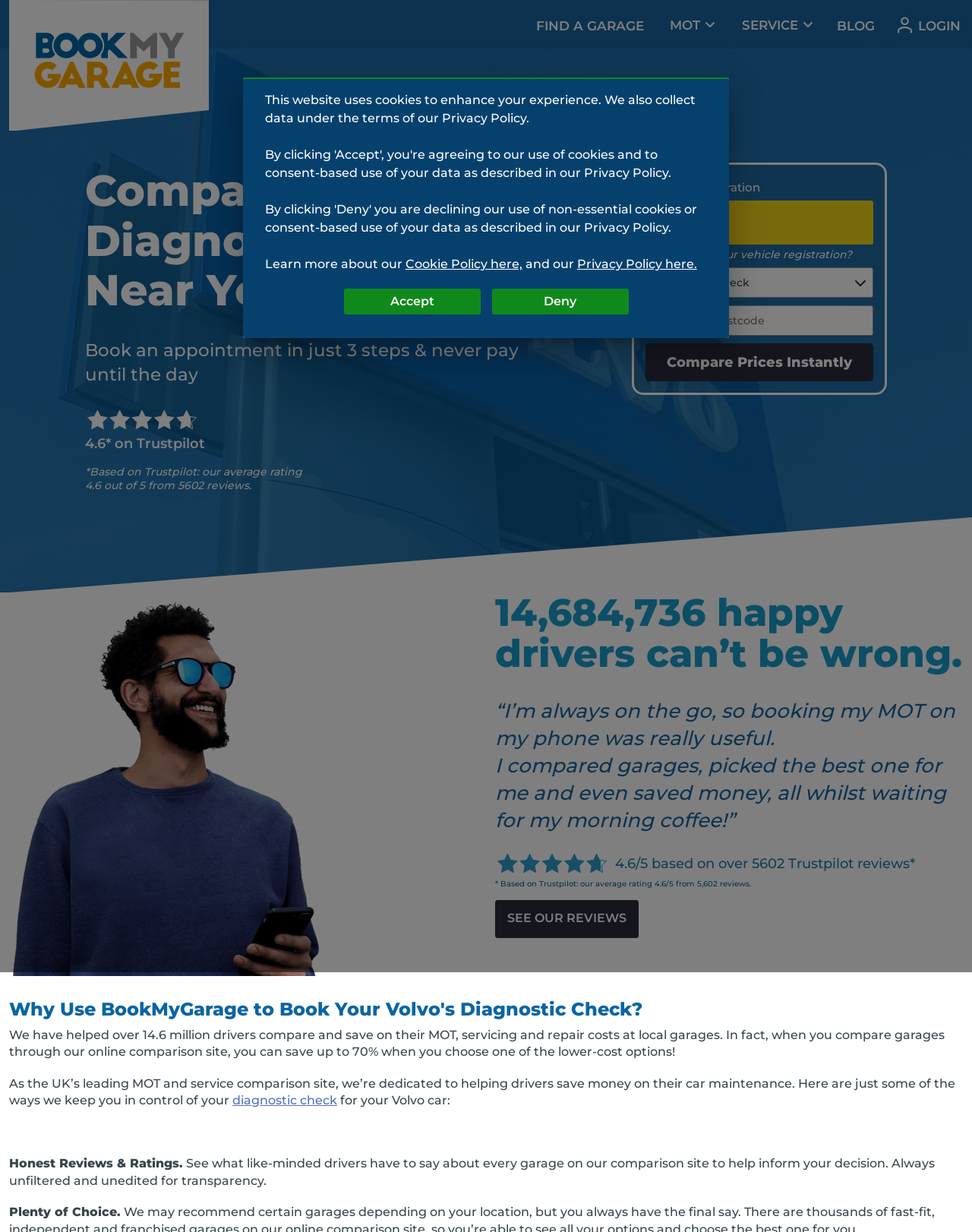Identify and provide the text of the main header on the webpage.

Compare Instant Volvo Diagnostics Deals Near You